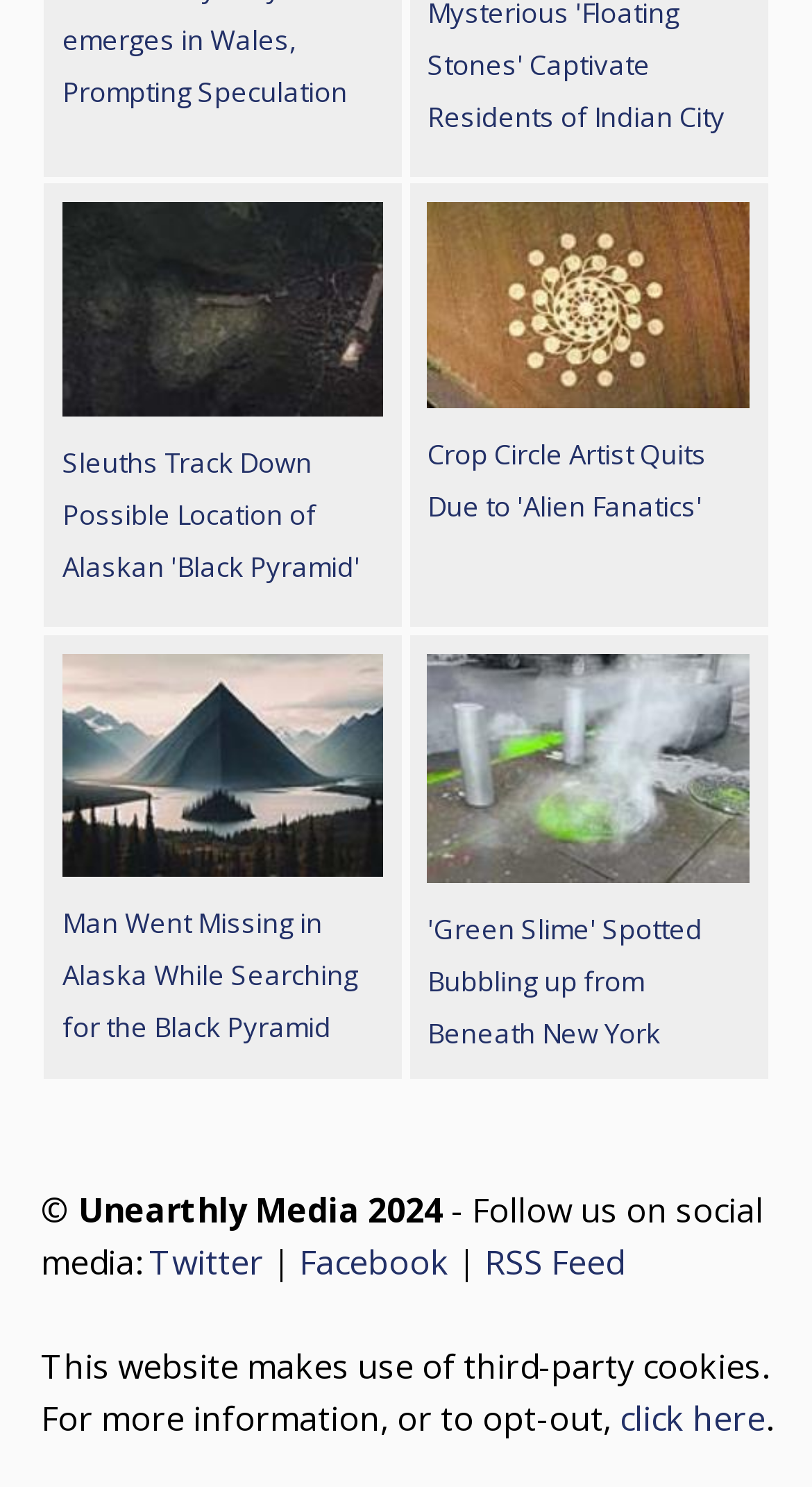Determine the bounding box coordinates of the region that needs to be clicked to achieve the task: "Subscribe to the RSS Feed".

[0.596, 0.834, 0.768, 0.865]